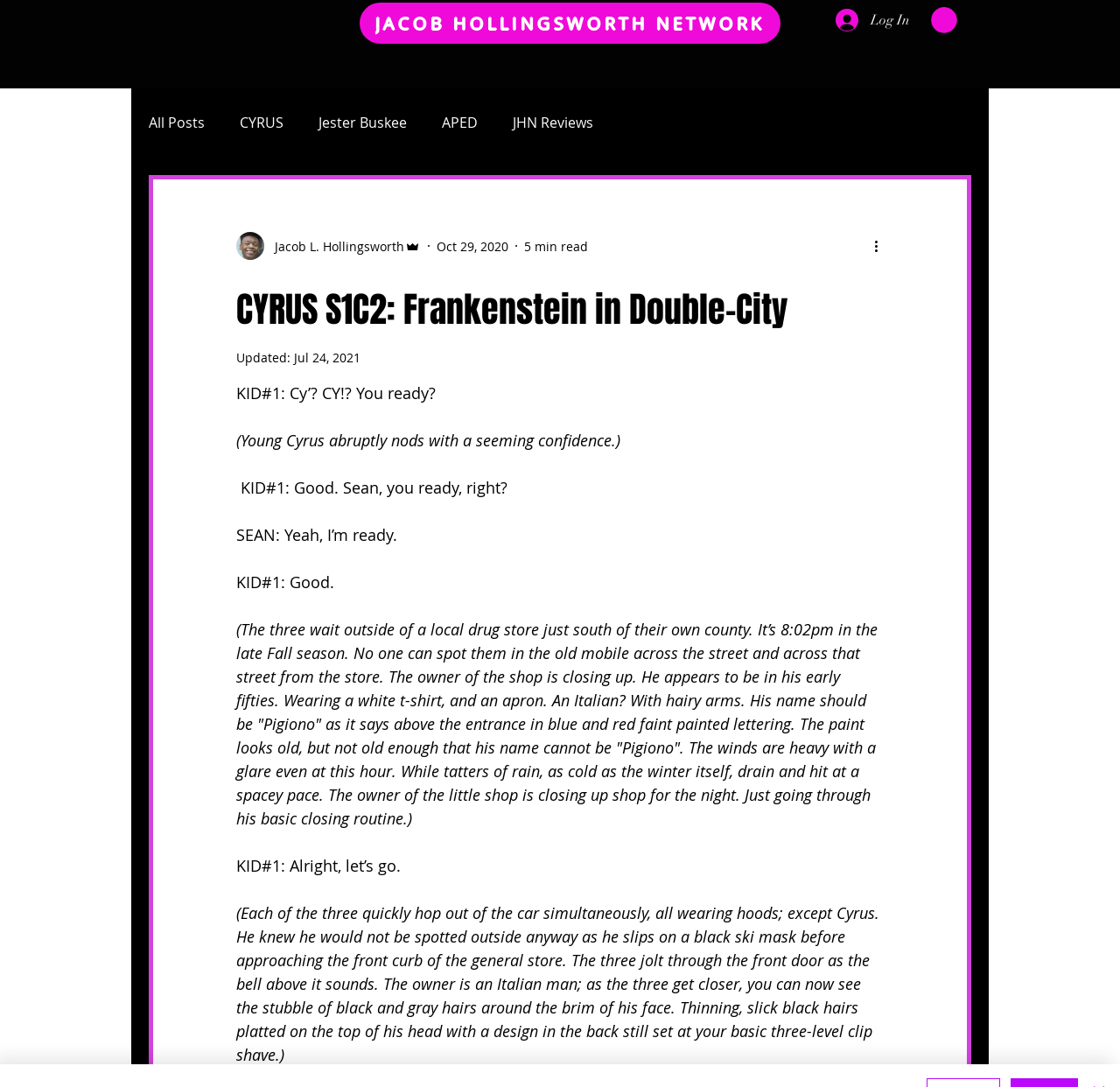Identify the bounding box coordinates for the UI element mentioned here: "All Posts". Provide the coordinates as four float values between 0 and 1, i.e., [left, top, right, bottom].

[0.133, 0.104, 0.183, 0.122]